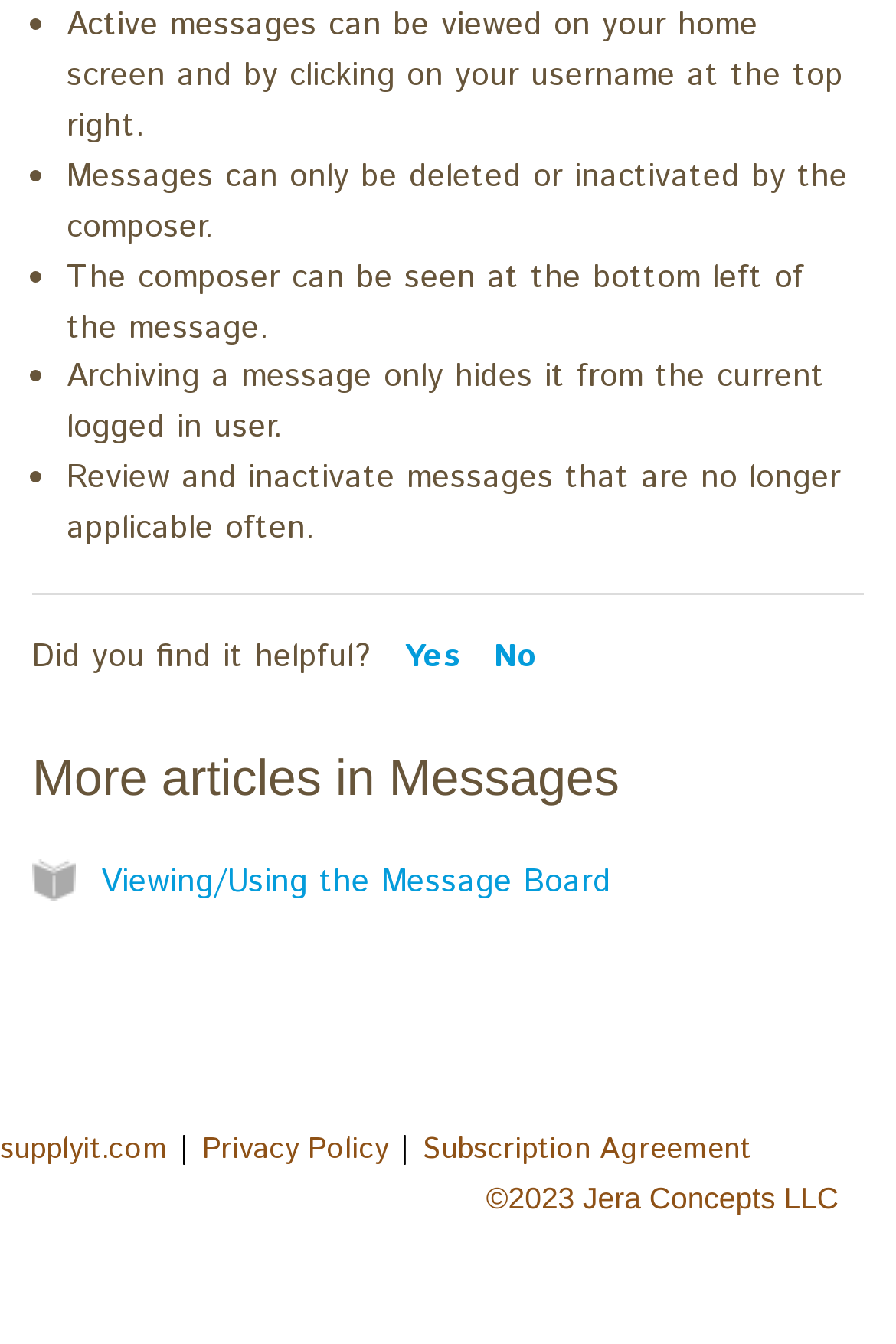Given the element description supplyit.com, identify the bounding box coordinates for the UI element on the webpage screenshot. The format should be (top-left x, top-left y, bottom-right x, bottom-right y), with values between 0 and 1.

[0.0, 0.838, 0.187, 0.871]